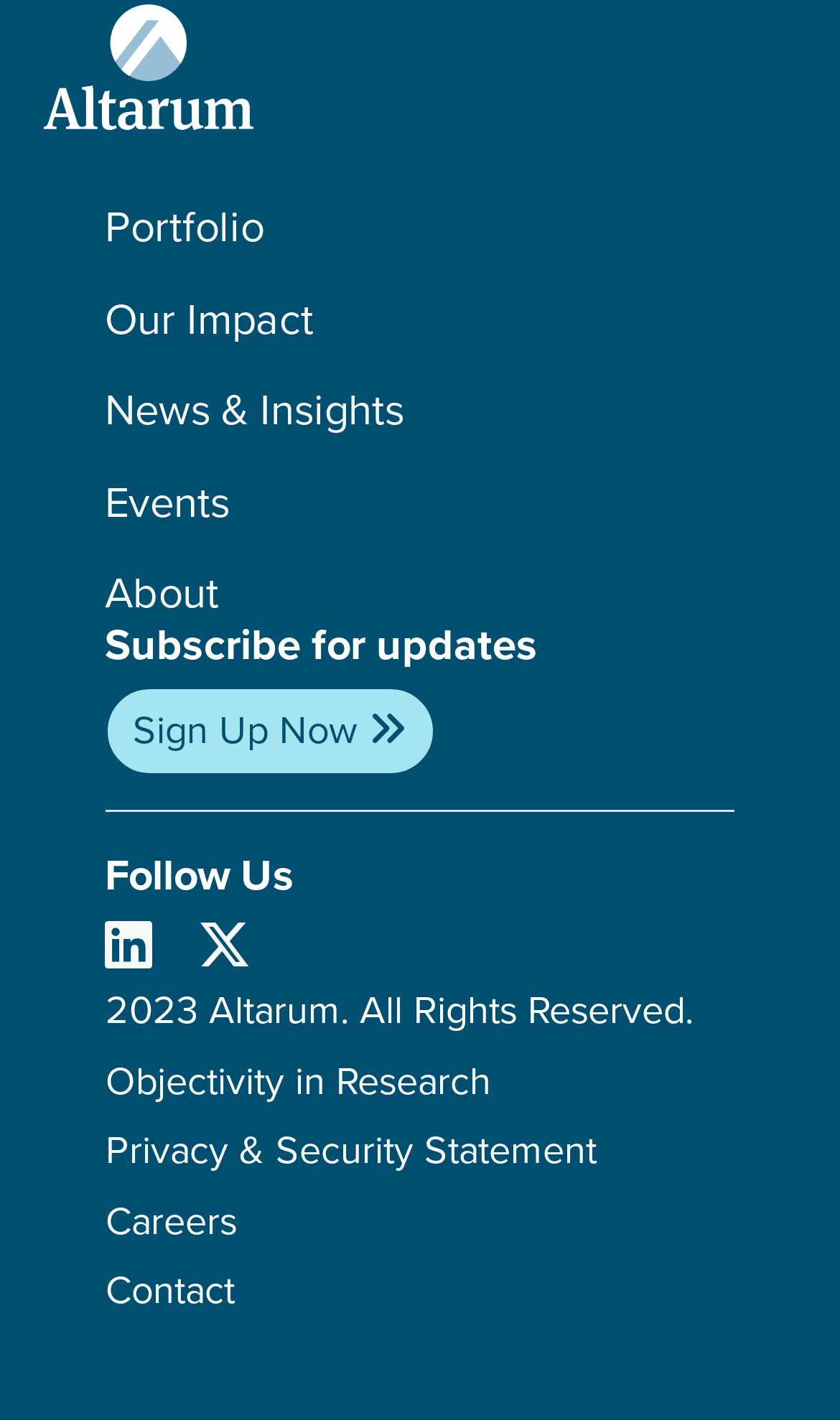Determine the bounding box coordinates for the area that needs to be clicked to fulfill this task: "View Articles". The coordinates must be given as four float numbers between 0 and 1, i.e., [left, top, right, bottom].

None